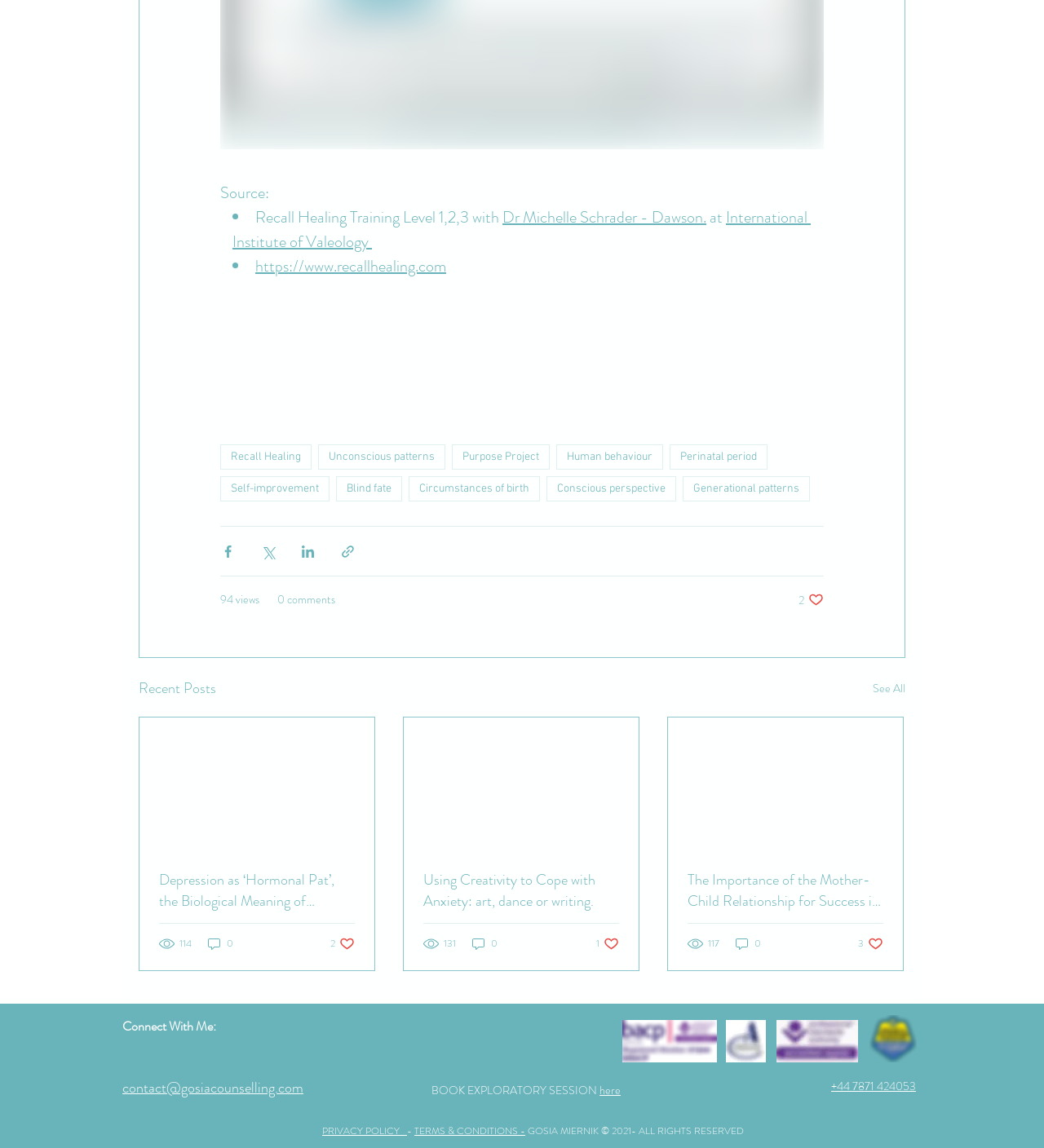What is the name of the author mentioned on the webpage?
Please interpret the details in the image and answer the question thoroughly.

I found the name 'Gosia' mentioned in the 'Connect With Me:' section, which suggests that Gosia is the author or owner of the webpage.